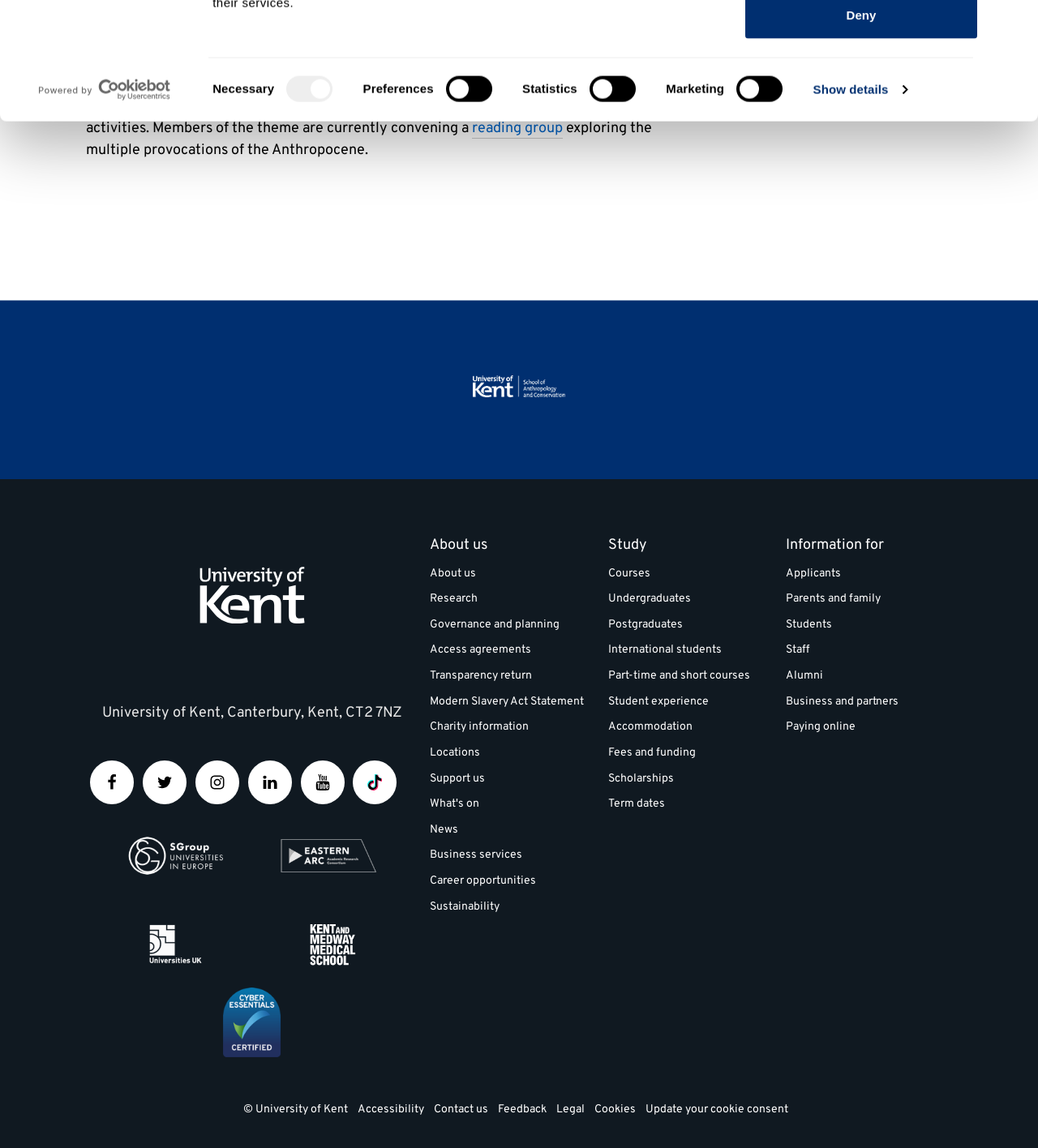Please determine the bounding box coordinates of the element to click on in order to accomplish the following task: "Click the 'About us' button". Ensure the coordinates are four float numbers ranging from 0 to 1, i.e., [left, top, right, bottom].

[0.414, 0.468, 0.47, 0.482]